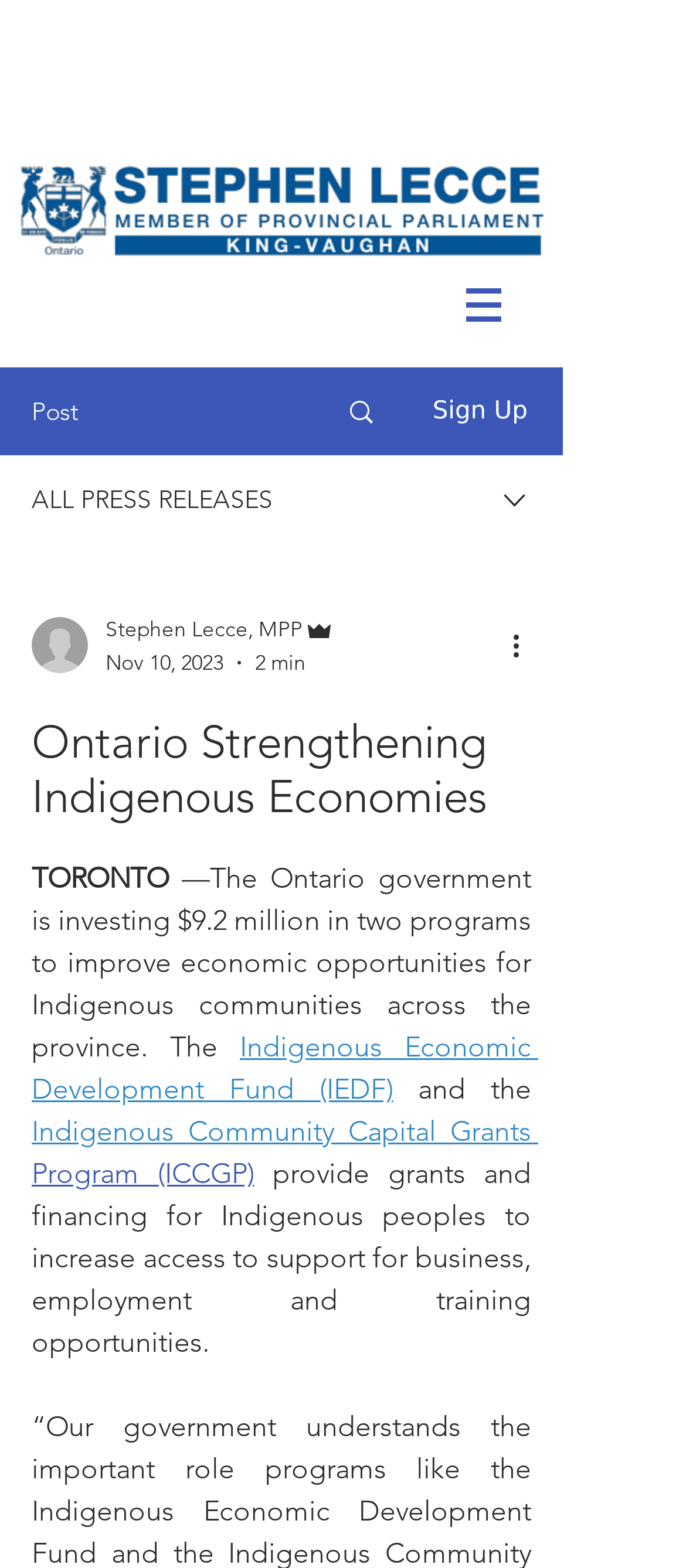Use the information in the screenshot to answer the question comprehensively: How many programs is the Ontario government investing in?

I found the number of programs by reading the article's content, where it mentions that the government is investing in 'two programs'.